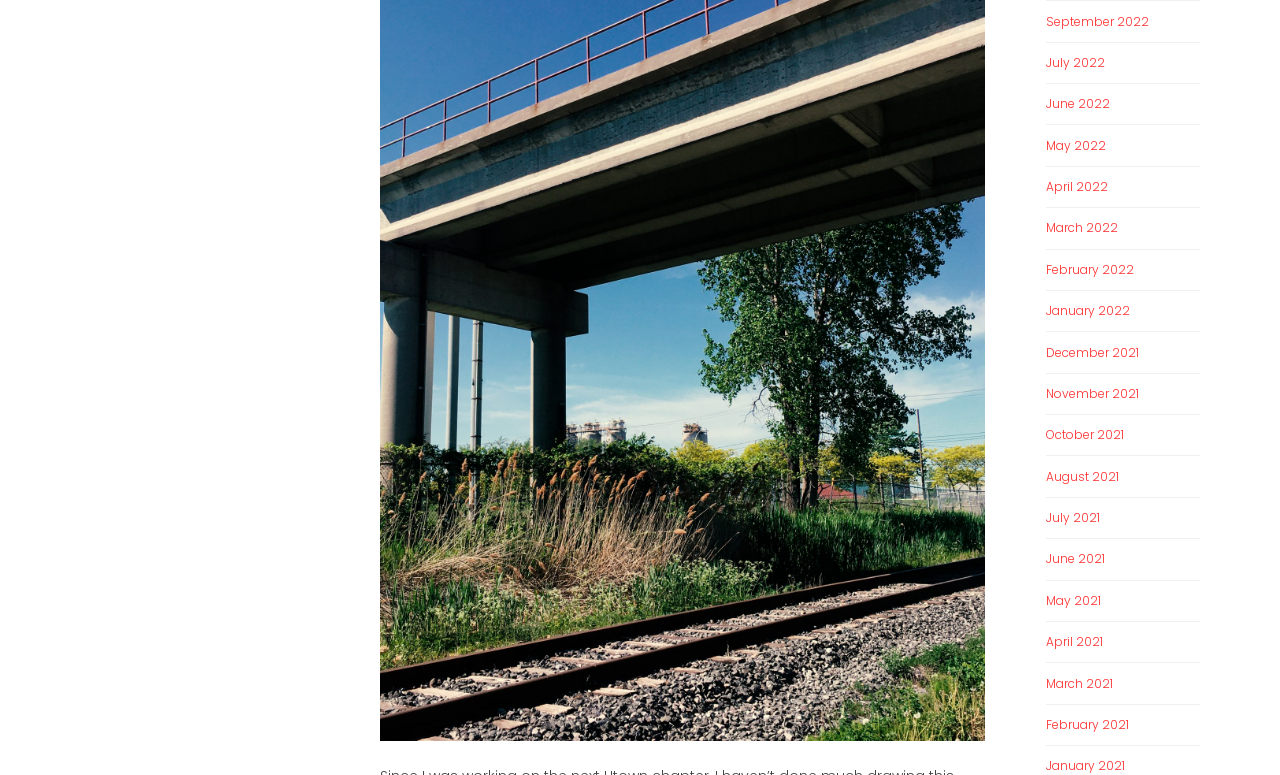Please provide the bounding box coordinate of the region that matches the element description: September 2022. Coordinates should be in the format (top-left x, top-left y, bottom-right x, bottom-right y) and all values should be between 0 and 1.

[0.817, 0.016, 0.898, 0.038]